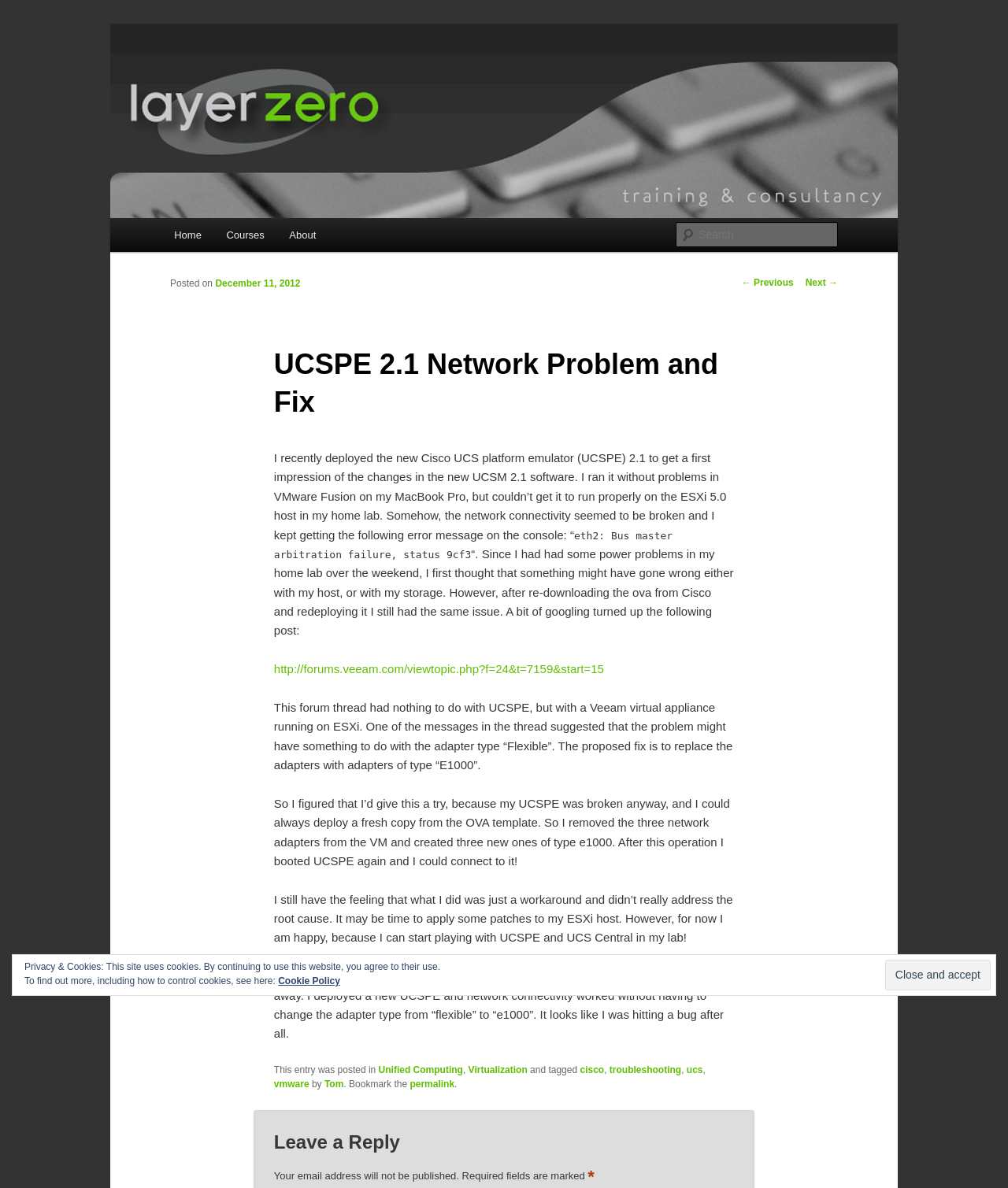What is the topic of the blog post?
Look at the image and provide a short answer using one word or a phrase.

UCSPE 2.1 Network Problem and Fix